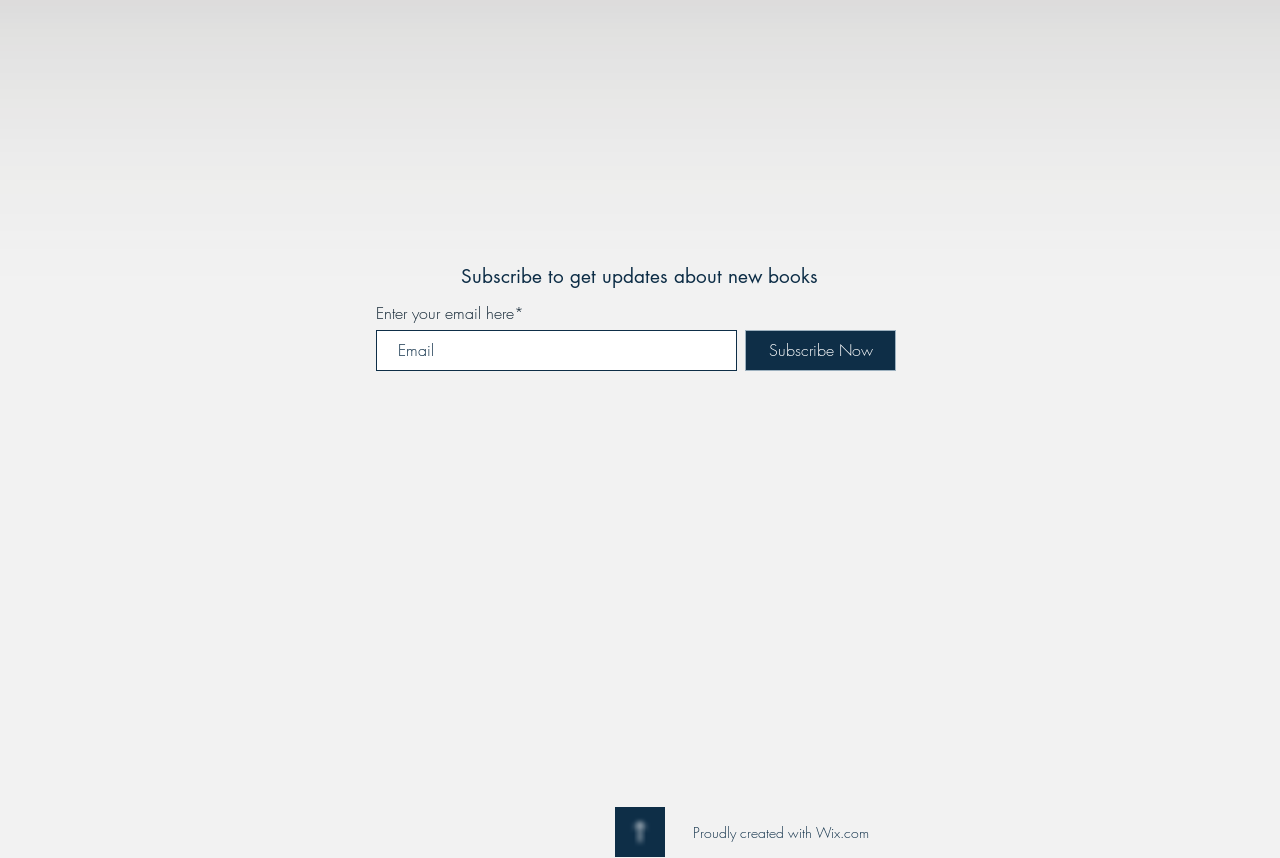What is the purpose of the webpage?
From the details in the image, provide a complete and detailed answer to the question.

The webpage has a heading 'Subscribe to get updates about new books', suggesting that the purpose of the webpage is to allow users to subscribe to receive updates about new books.